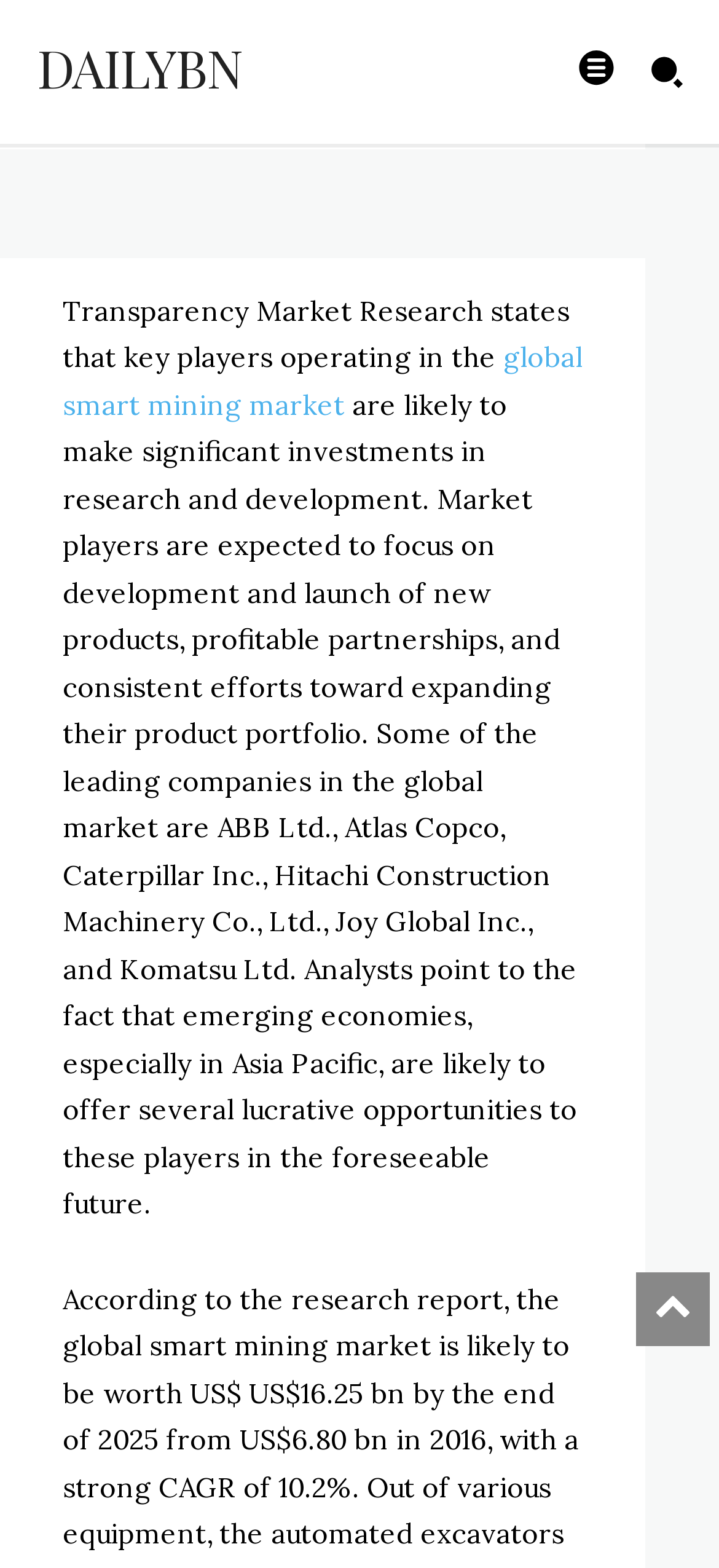Provide a short, one-word or phrase answer to the question below:
What is the date of the article?

JULY 30, 2020